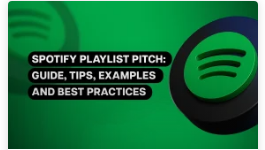Give a one-word or short phrase answer to the question: 
What is the purpose of the article?

to offer insights into pitching songs to Spotify playlists